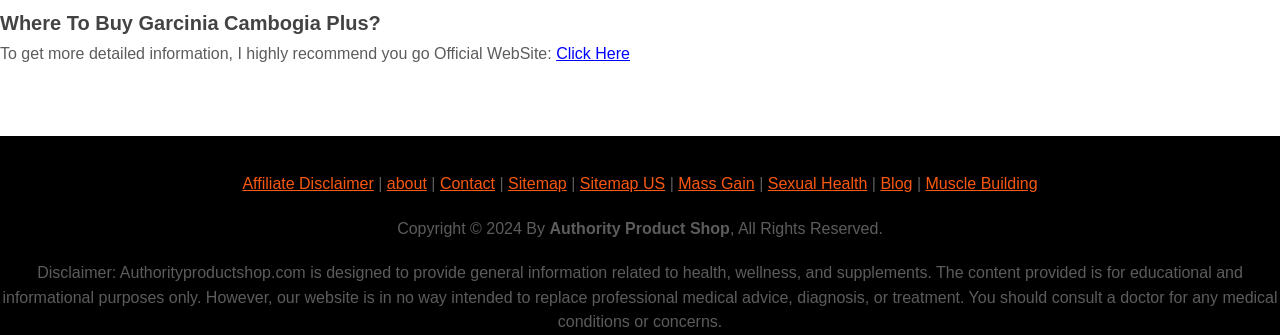What is the purpose of the website Authority Product Shop?
Relying on the image, give a concise answer in one word or a brief phrase.

Provide general information on health and wellness